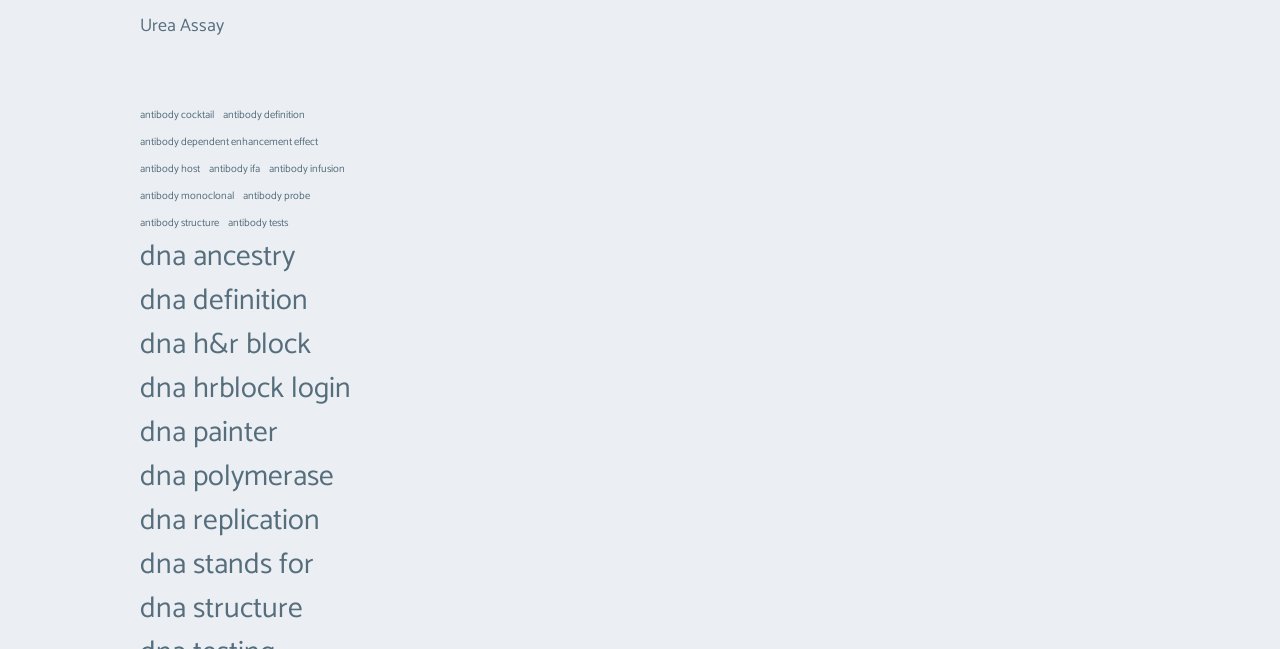Give a short answer to this question using one word or a phrase:
What is the last antibody-related term?

antibody tests